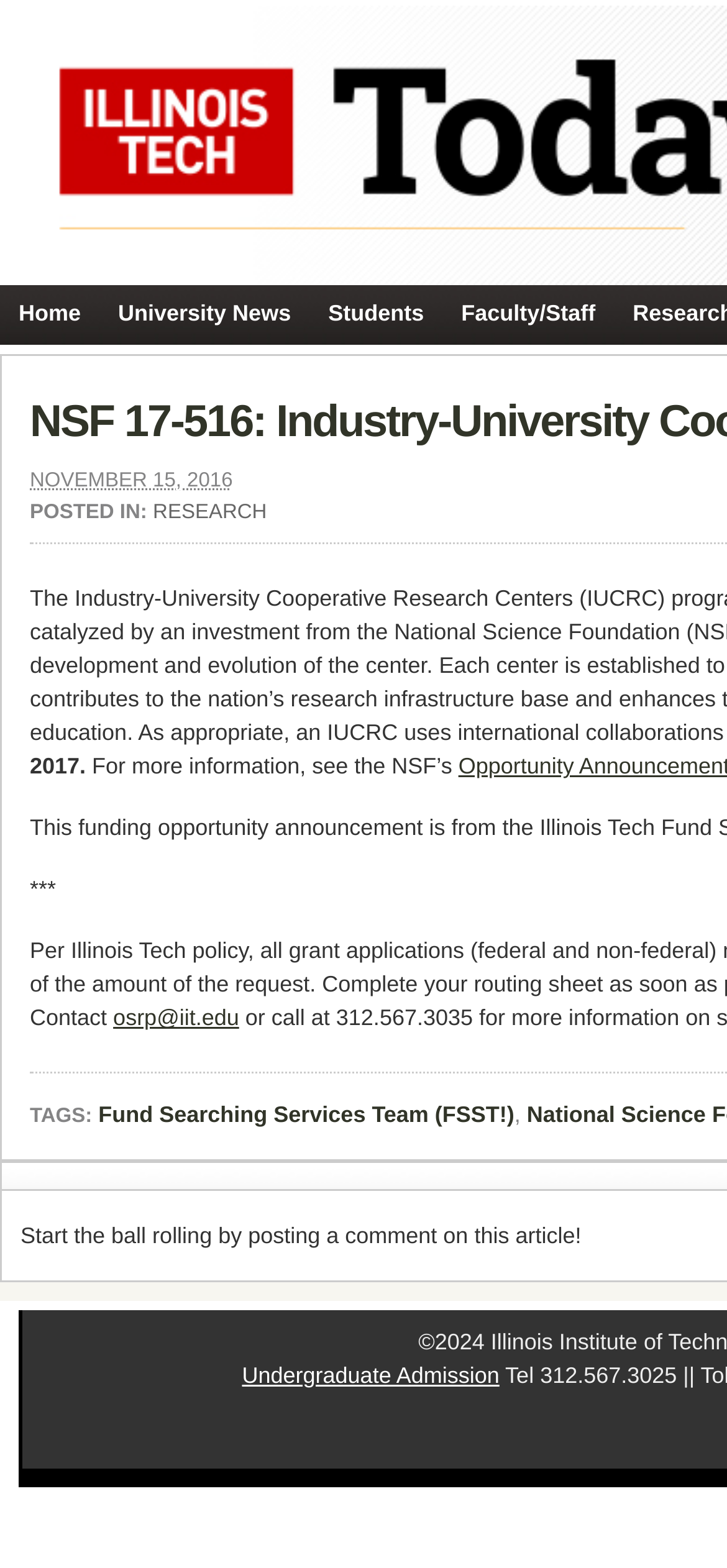Locate the bounding box for the described UI element: "Students". Ensure the coordinates are four float numbers between 0 and 1, formatted as [left, top, right, bottom].

[0.426, 0.182, 0.609, 0.219]